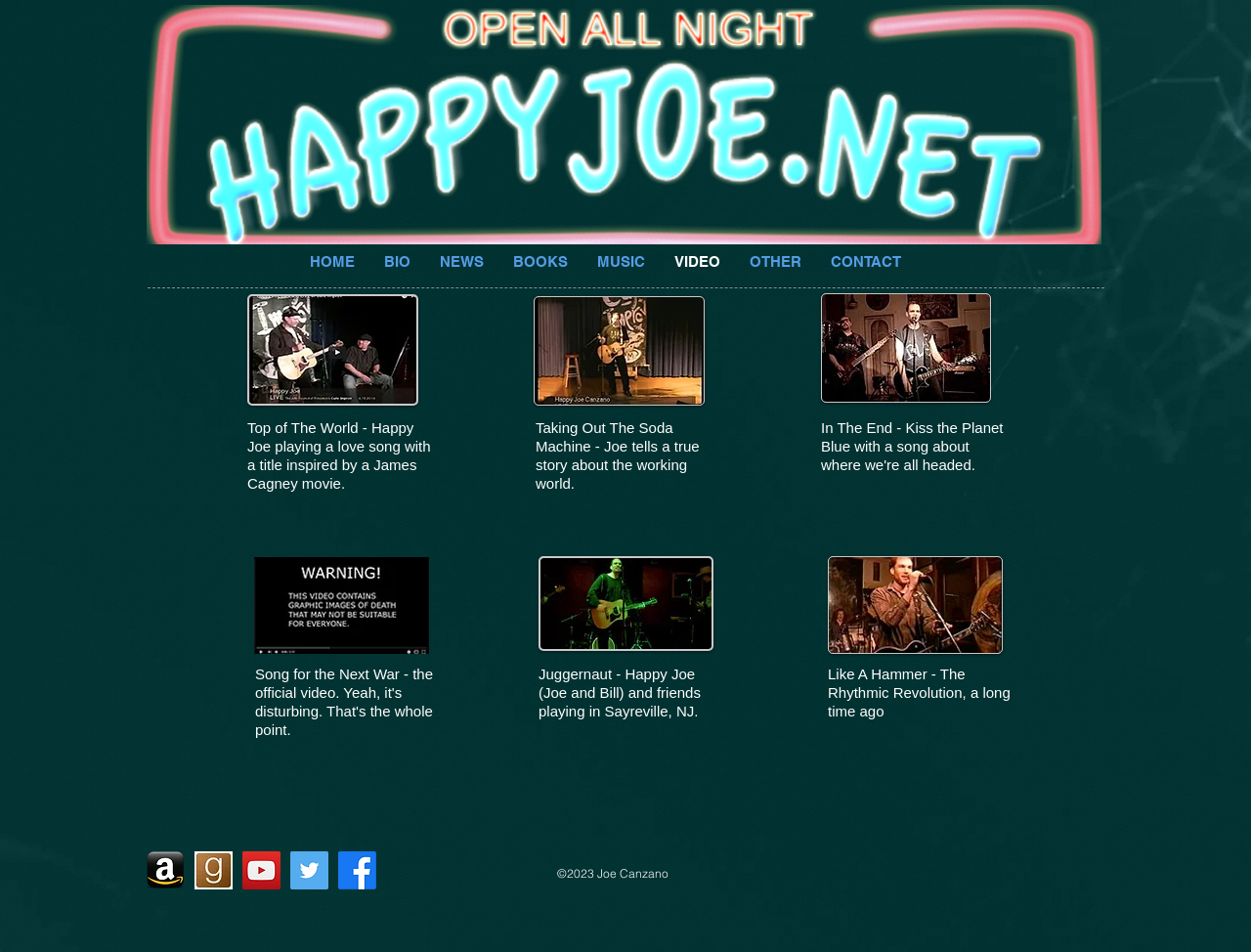Present a detailed account of what is displayed on the webpage.

The webpage is about Joe Canzano's rock and roll videos, featuring live shows and more. At the top, there is a navigation bar with links to different sections of the website, including HOME, BIO, NEWS, BOOKS, MUSIC, VIDEO, OTHER, and CONTACT. 

Below the navigation bar, there is a main section that takes up most of the page. This section contains several links to videos, each accompanied by a brief description. The videos are arranged in a grid-like pattern, with three videos per row. The descriptions provide a brief summary of each video, such as "Top of The World - Happy Joe playing a love song with a title inspired by a James Cagney movie" and "Juggernaut - Happy Joe (Joe and Bill) and friends playing in Sayreville, NJ".

At the bottom of the page, there is a social bar with links to Joe Canzano's profiles on various social media platforms, including Amazon, Goodreads, YouTube, Twitter, and Facebook. Each link is represented by an icon. 

Finally, at the very bottom of the page, there is a copyright notice that reads "©2023 Joe Canzano".